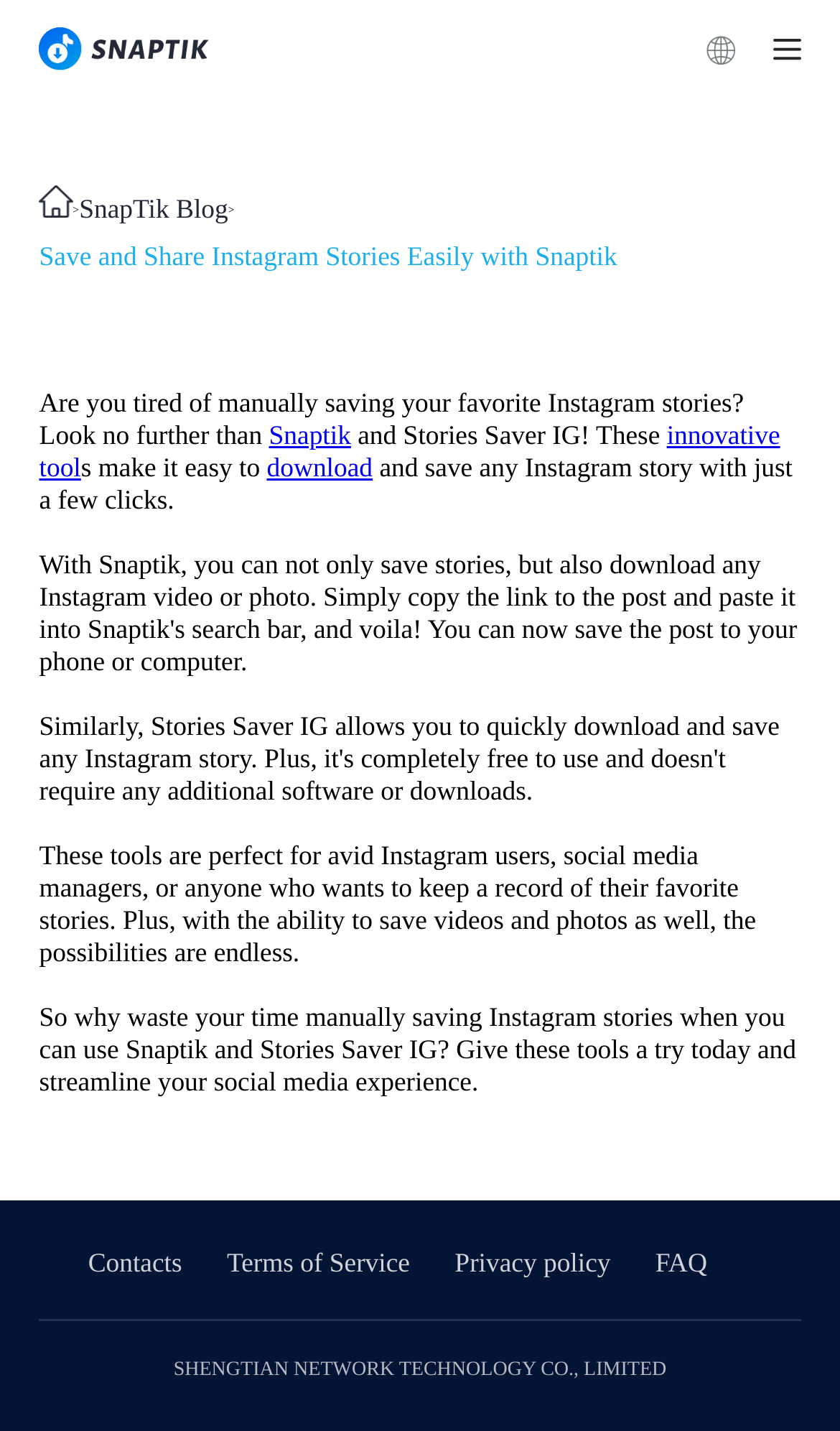Can you find the bounding box coordinates for the element that needs to be clicked to execute this instruction: "Learn more about innovative tools"? The coordinates should be given as four float numbers between 0 and 1, i.e., [left, top, right, bottom].

[0.794, 0.294, 0.929, 0.315]